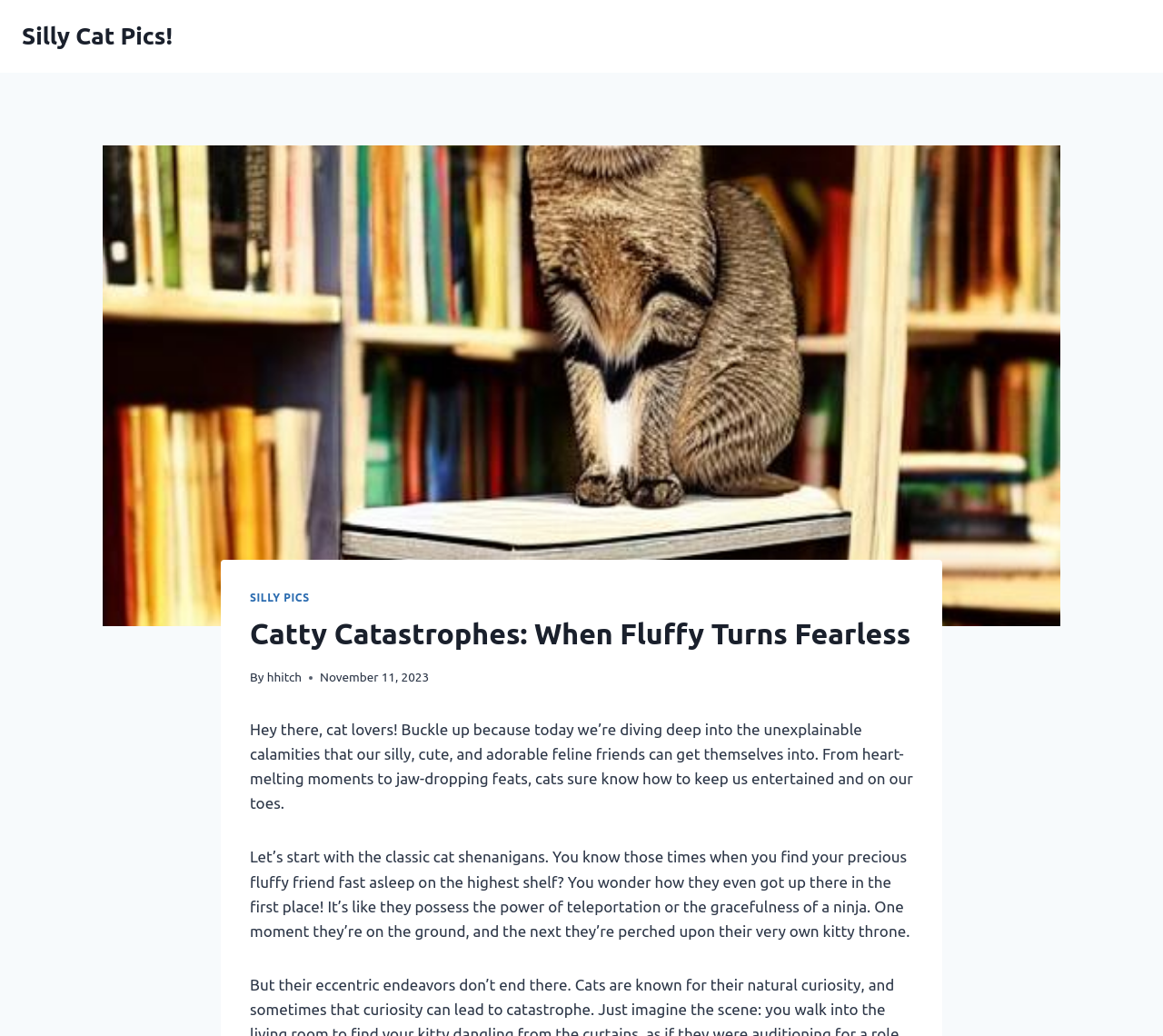Locate the bounding box of the UI element described by: "Silly Cat Pics!" in the given webpage screenshot.

[0.019, 0.021, 0.148, 0.049]